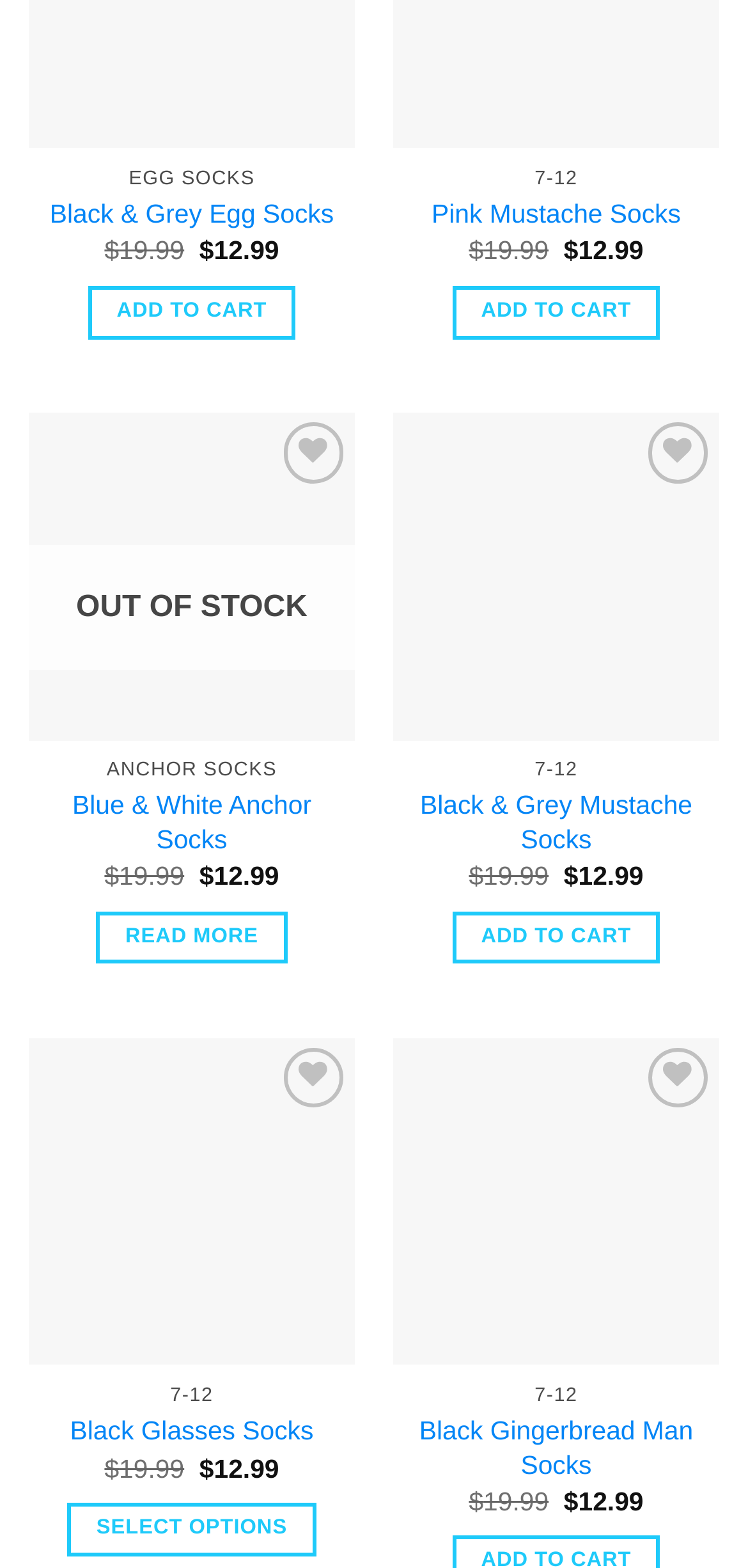What is the original price of Pink Mustache Socks?
Using the image as a reference, answer the question with a short word or phrase.

$19.99